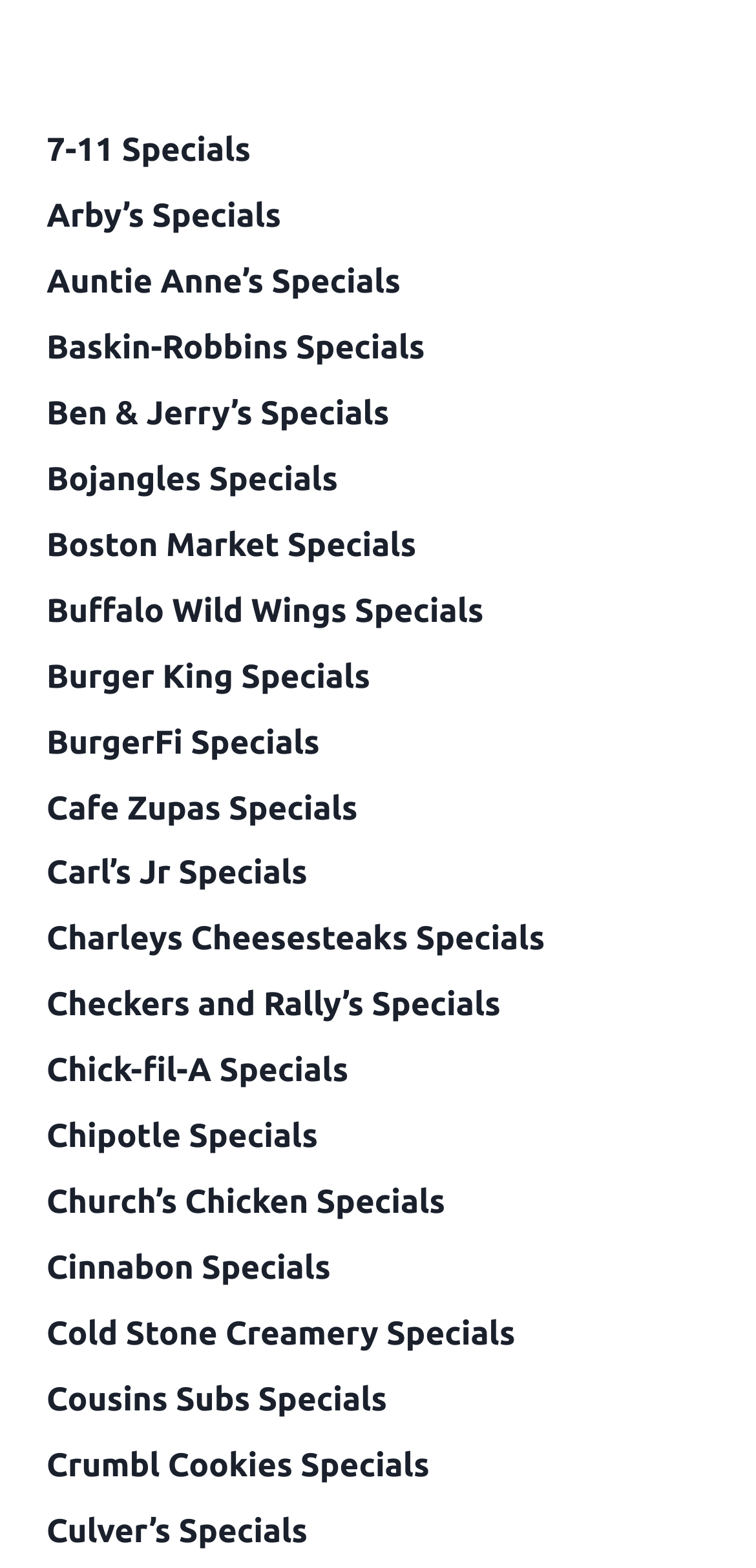Locate the bounding box coordinates of the region to be clicked to comply with the following instruction: "See Chick-fil-A Specials". The coordinates must be four float numbers between 0 and 1, in the form [left, top, right, bottom].

[0.062, 0.663, 0.938, 0.705]